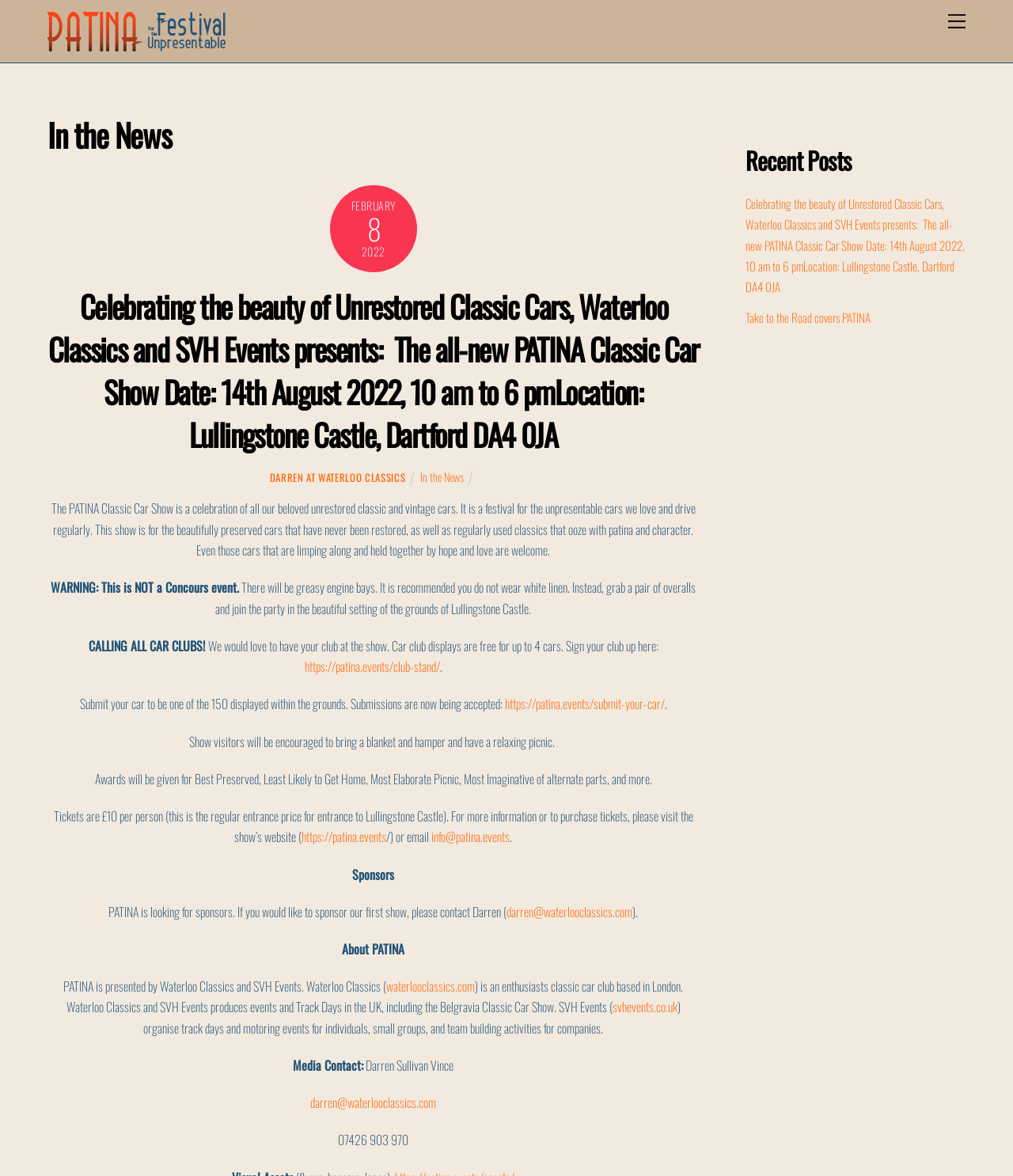Locate the bounding box coordinates of the element to click to perform the following action: 'Contact Darren for sponsorship opportunities'. The coordinates should be given as four float values between 0 and 1, in the form of [left, top, right, bottom].

[0.5, 0.767, 0.624, 0.783]